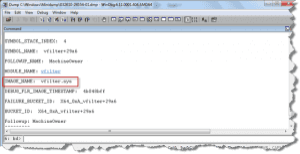Please reply to the following question using a single word or phrase: 
What type of file is being analyzed?

crash dump file